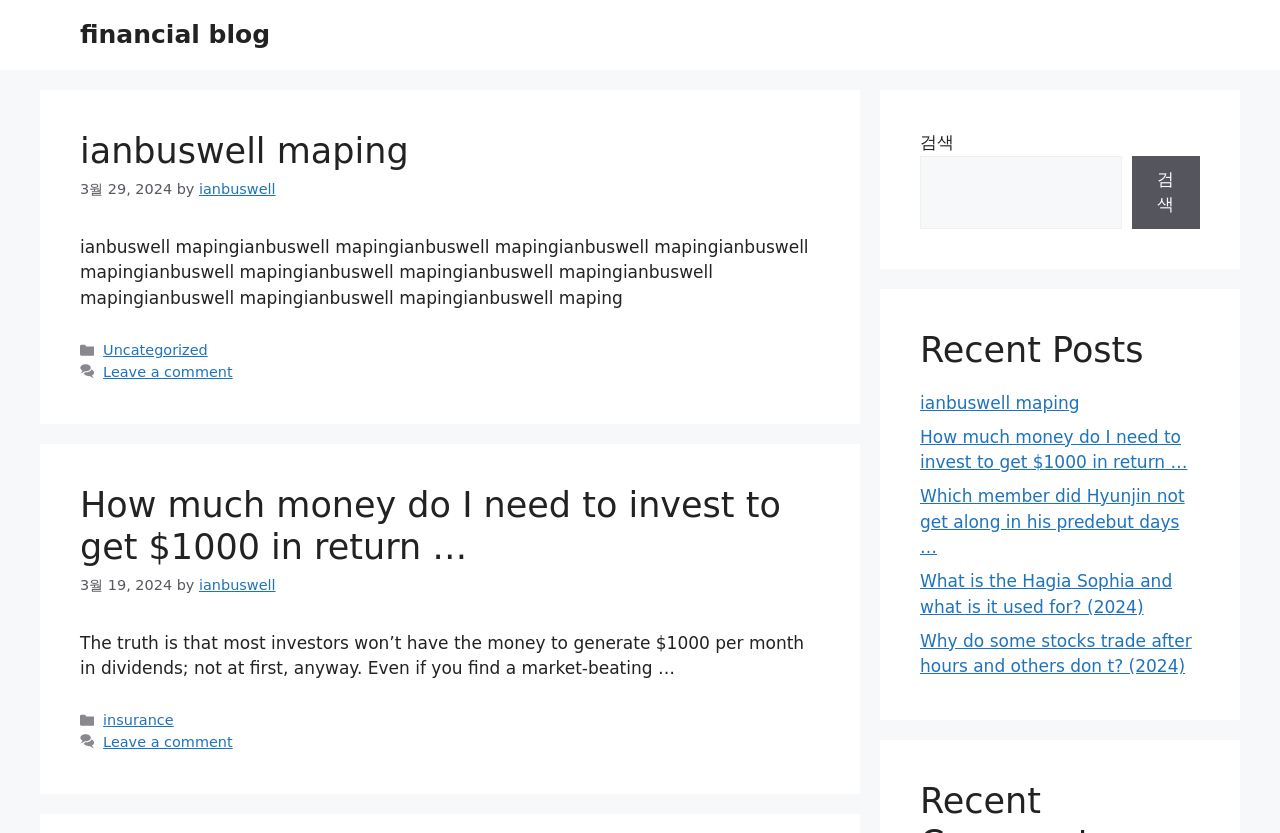Please answer the following question using a single word or phrase: 
What is the function of the button in the search section?

Search